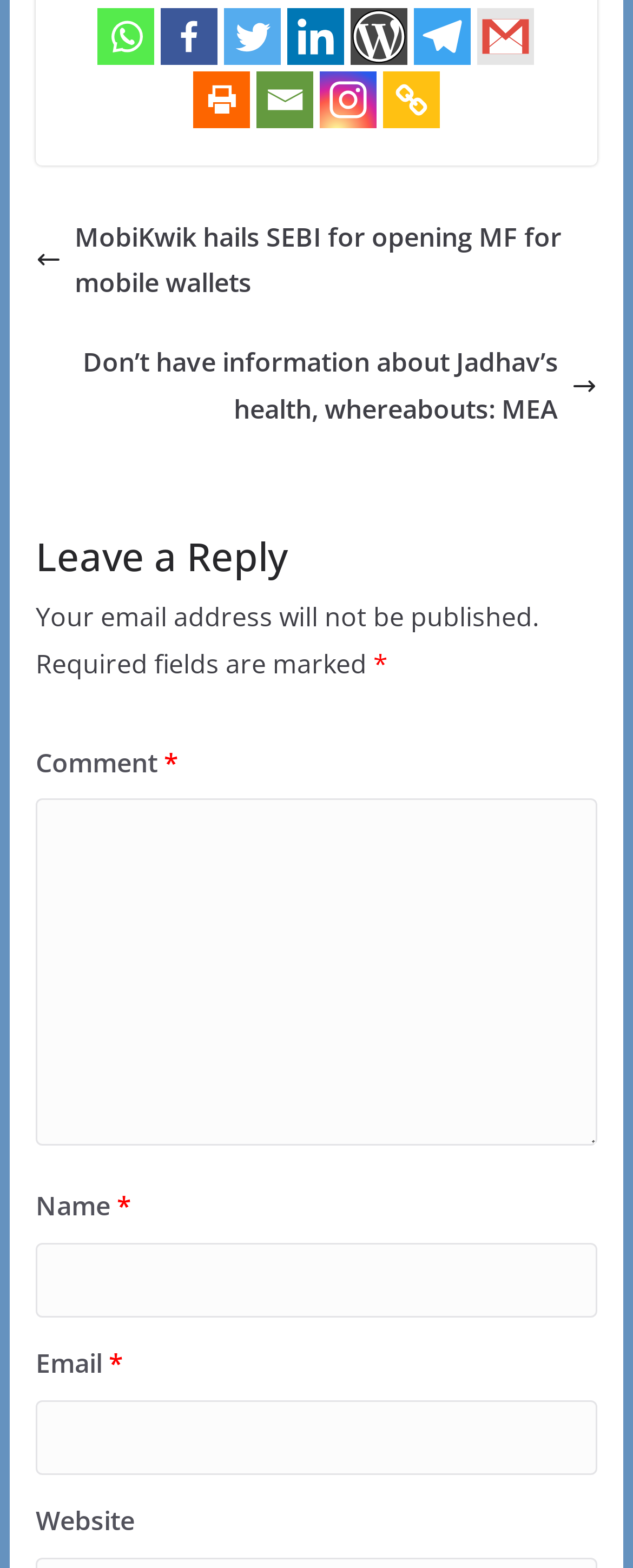Please examine the image and provide a detailed answer to the question: What is the label of the third text field in the reply form?

I looked at the reply form at the bottom of the webpage and found that the third text field has a label of 'Email'.